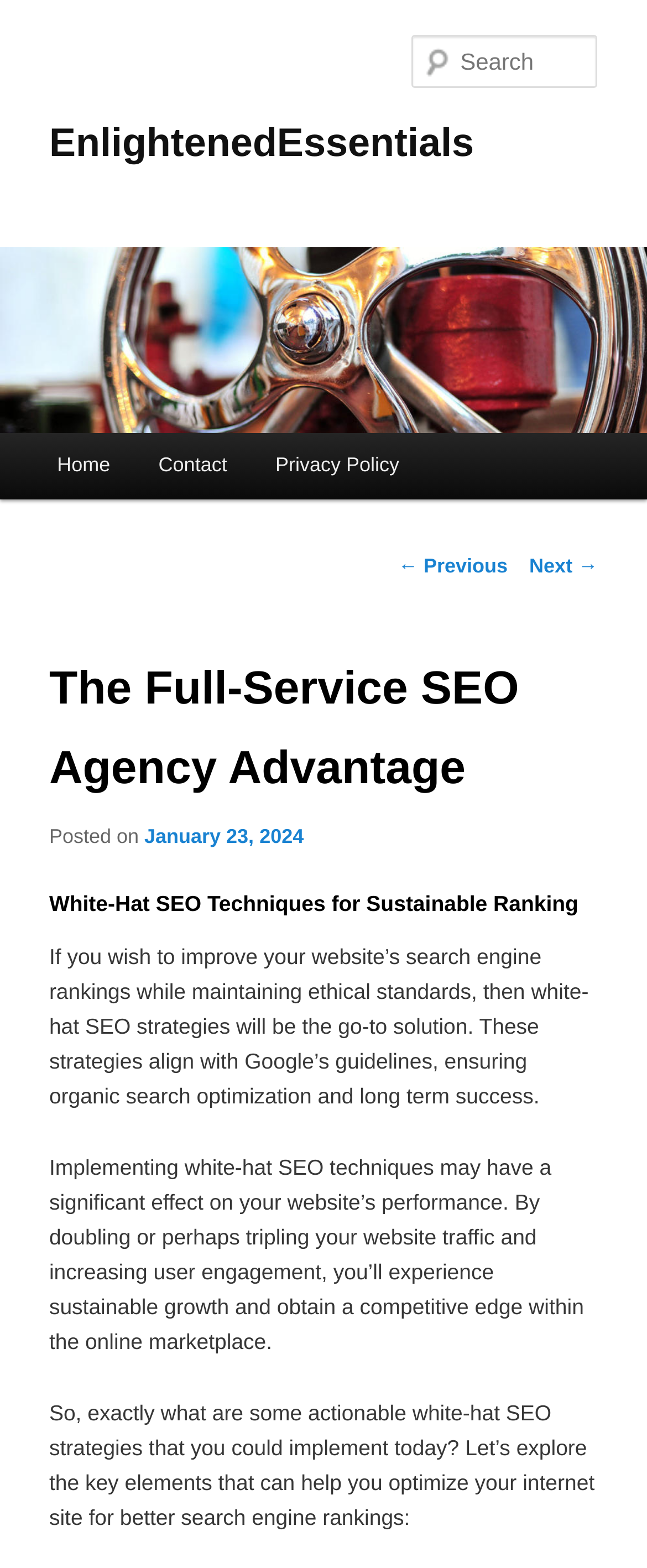Give a one-word or short phrase answer to the question: 
What is the effect of implementing white-hat SEO techniques?

Sustainable growth